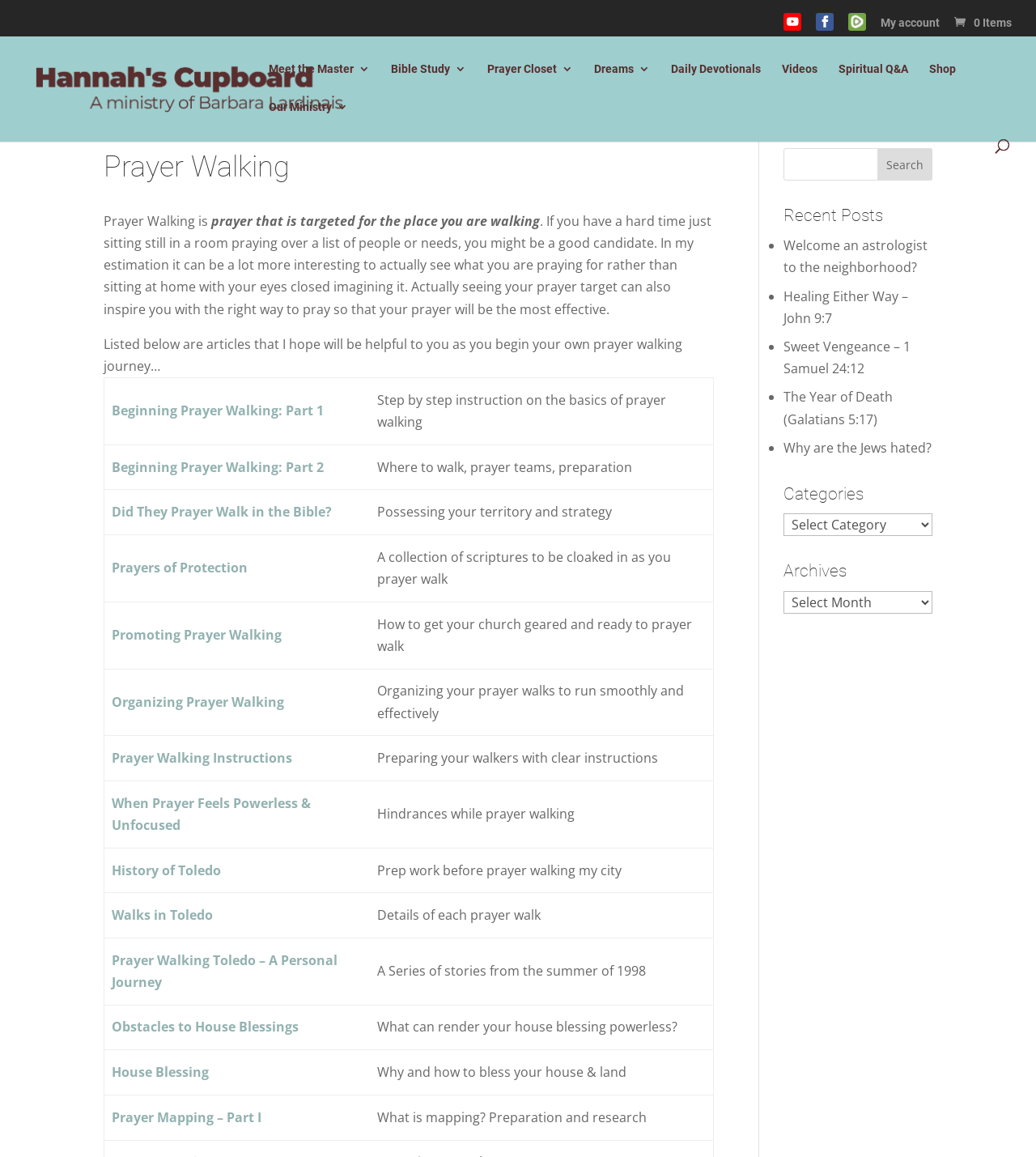Identify the bounding box coordinates of the clickable region to carry out the given instruction: "Search for something".

[0.05, 0.031, 0.953, 0.033]